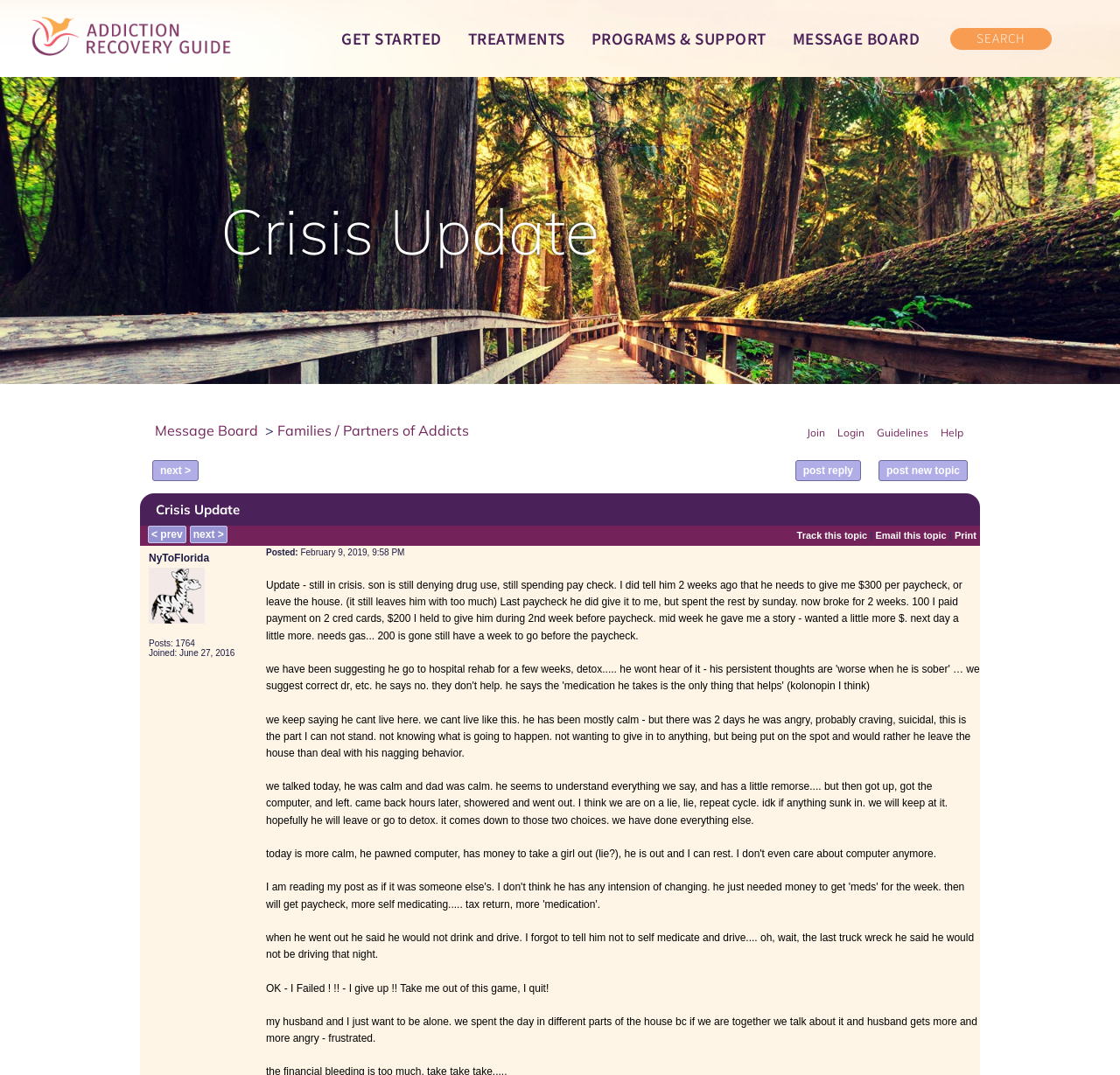Can you find the bounding box coordinates for the element that needs to be clicked to execute this instruction: "Click the 'Track this topic' link"? The coordinates should be given as four float numbers between 0 and 1, i.e., [left, top, right, bottom].

[0.711, 0.493, 0.774, 0.503]